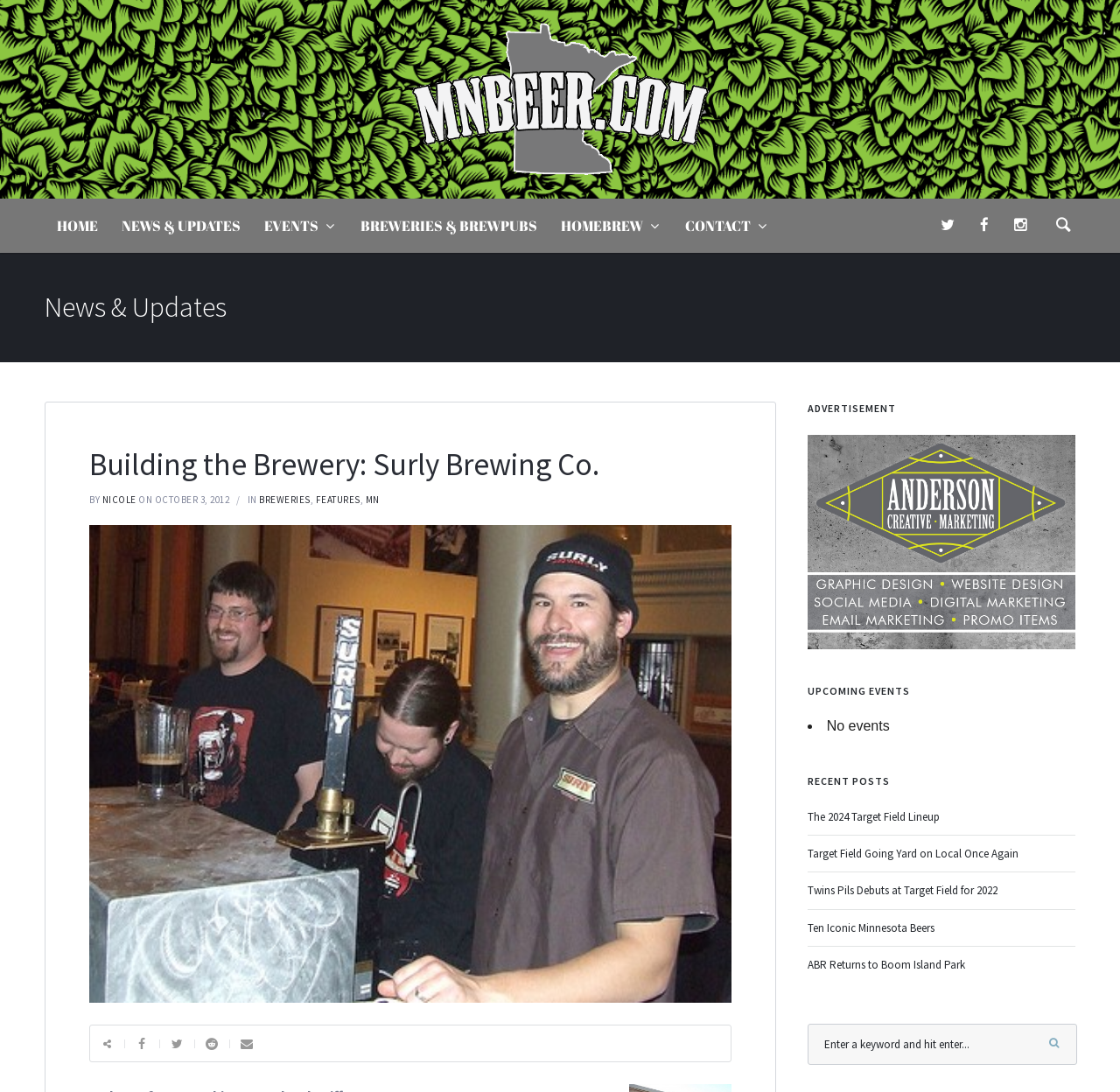Indicate the bounding box coordinates of the element that needs to be clicked to satisfy the following instruction: "view breweries and brewpubs". The coordinates should be four float numbers between 0 and 1, i.e., [left, top, right, bottom].

[0.311, 0.183, 0.49, 0.231]